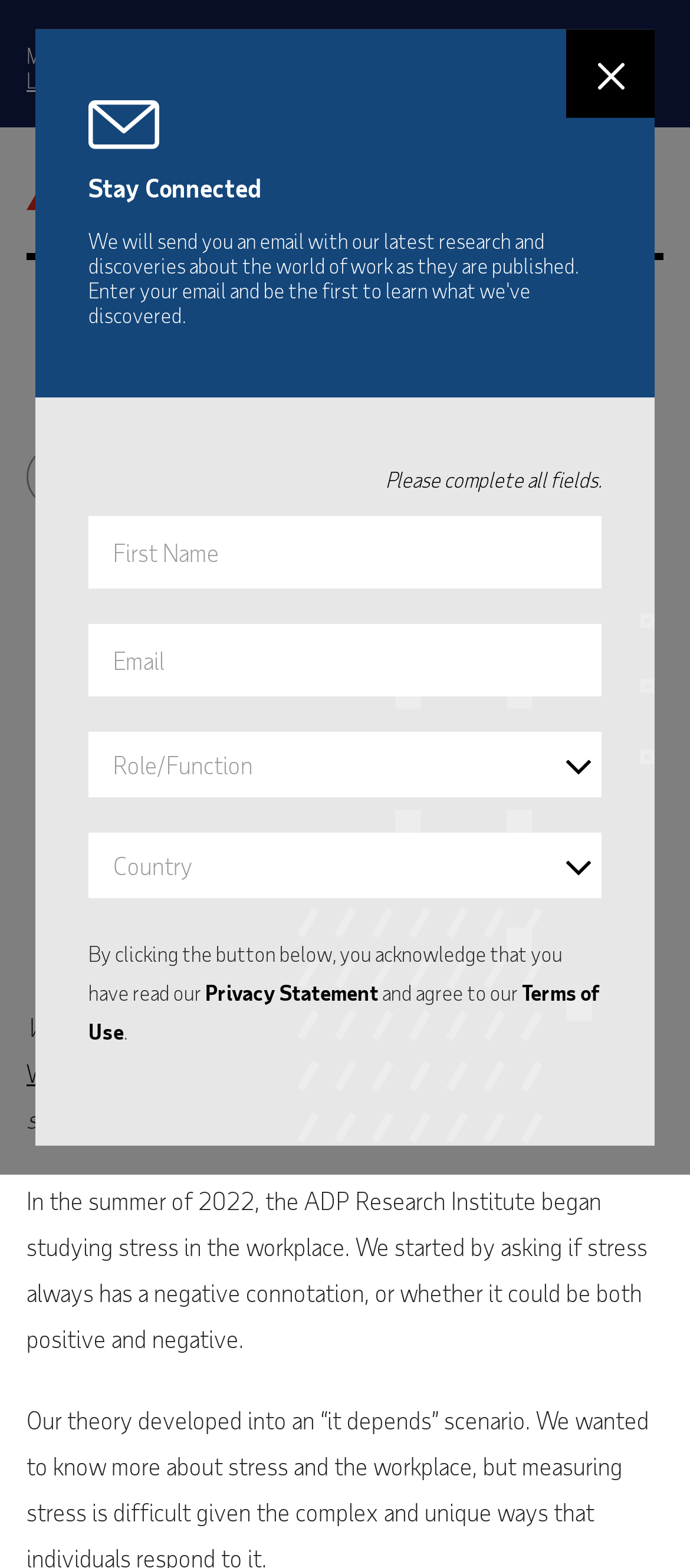Bounding box coordinates are specified in the format (top-left x, top-left y, bottom-right x, bottom-right y). All values are floating point numbers bounded between 0 and 1. Please provide the bounding box coordinate of the region this sentence describes: Data Lab

[0.038, 0.027, 0.864, 0.059]